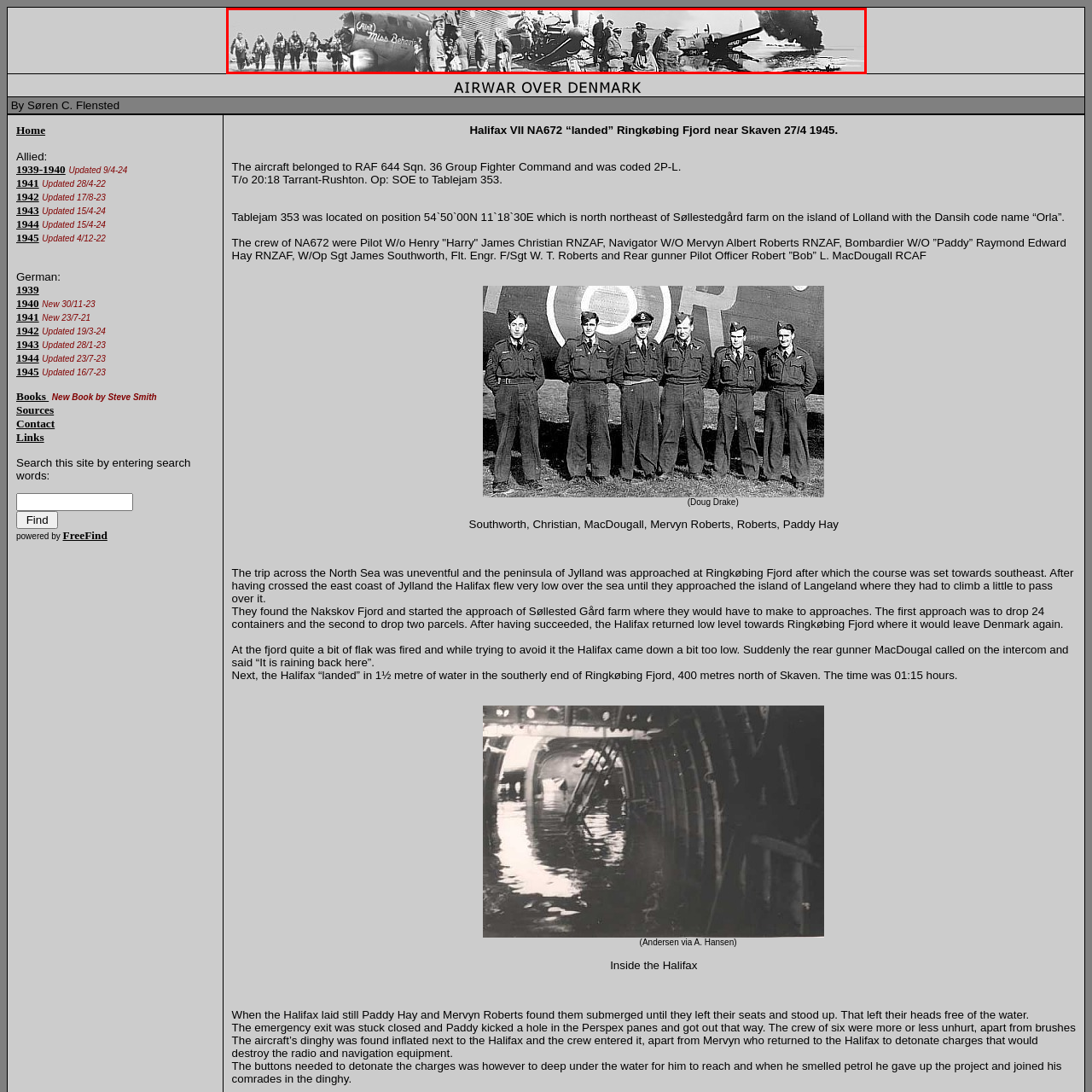What is the time period depicted in the image?
Look closely at the image within the red bounding box and respond to the question with one word or a brief phrase.

World War II